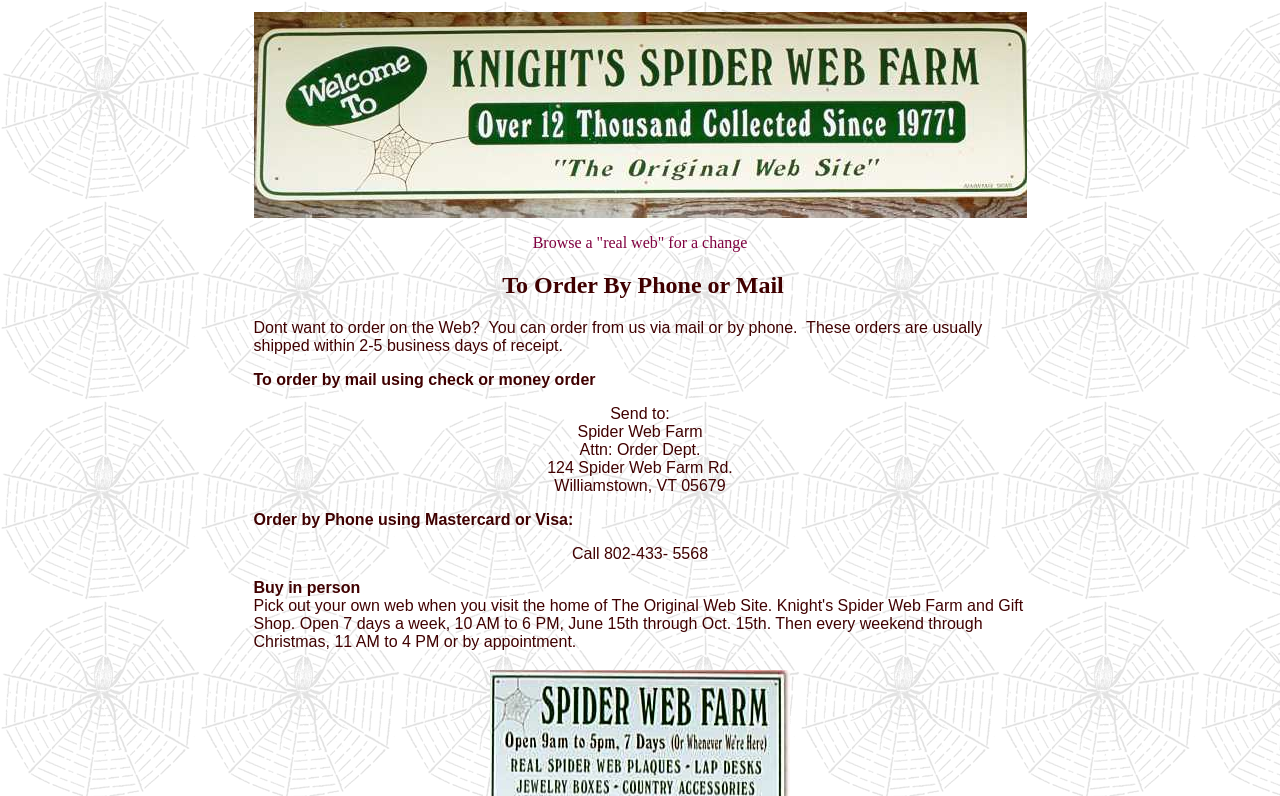What is the phone number to order by phone?
Refer to the image and give a detailed answer to the question.

I found the phone number by looking at the section 'To Order By Phone or Mail' and found the text 'Call 802-433- 5568' which is the phone number to order by phone.